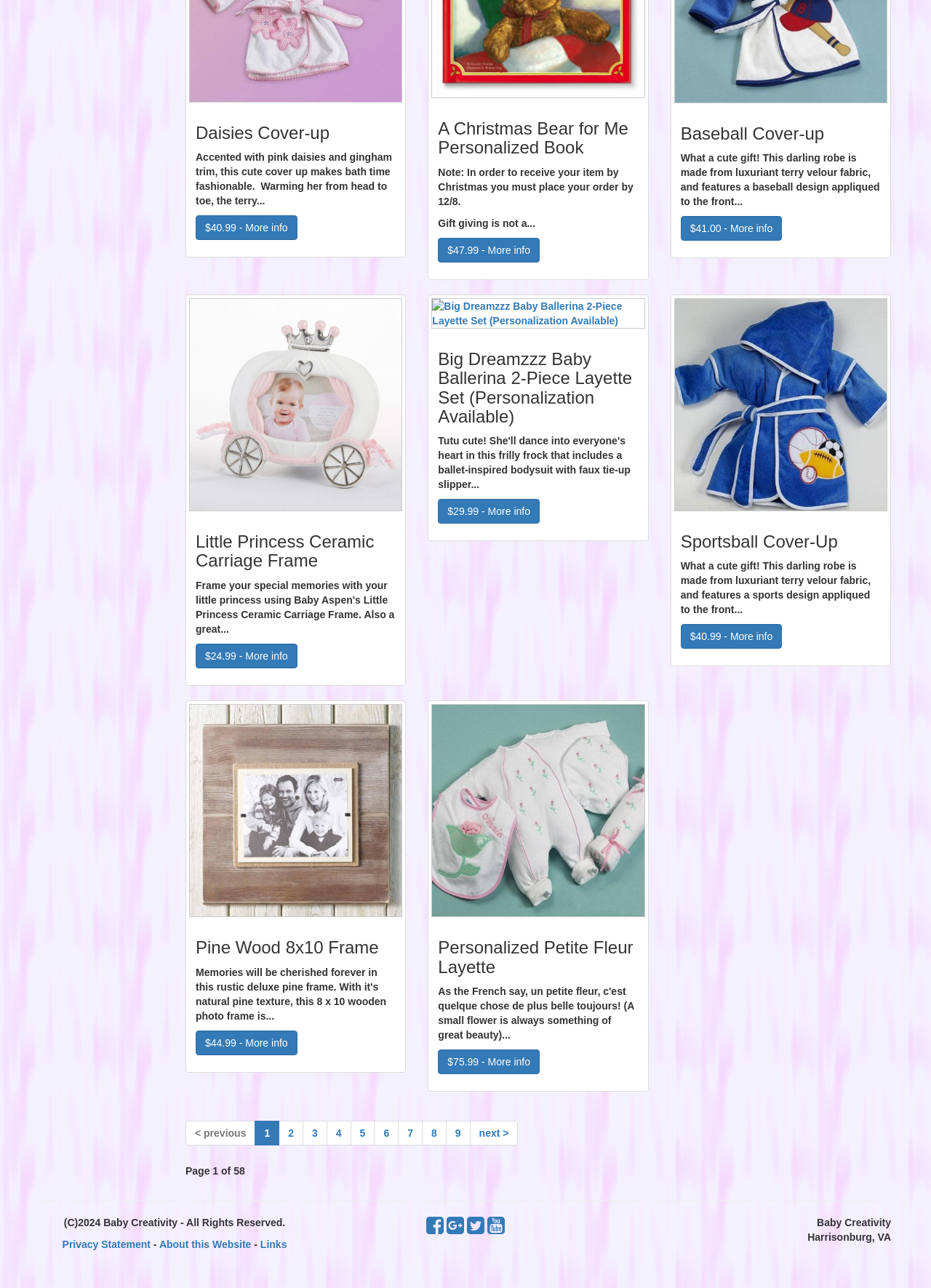Determine the bounding box coordinates of the region to click in order to accomplish the following instruction: "Go to page 2". Provide the coordinates as four float numbers between 0 and 1, specifically [left, top, right, bottom].

[0.299, 0.87, 0.326, 0.889]